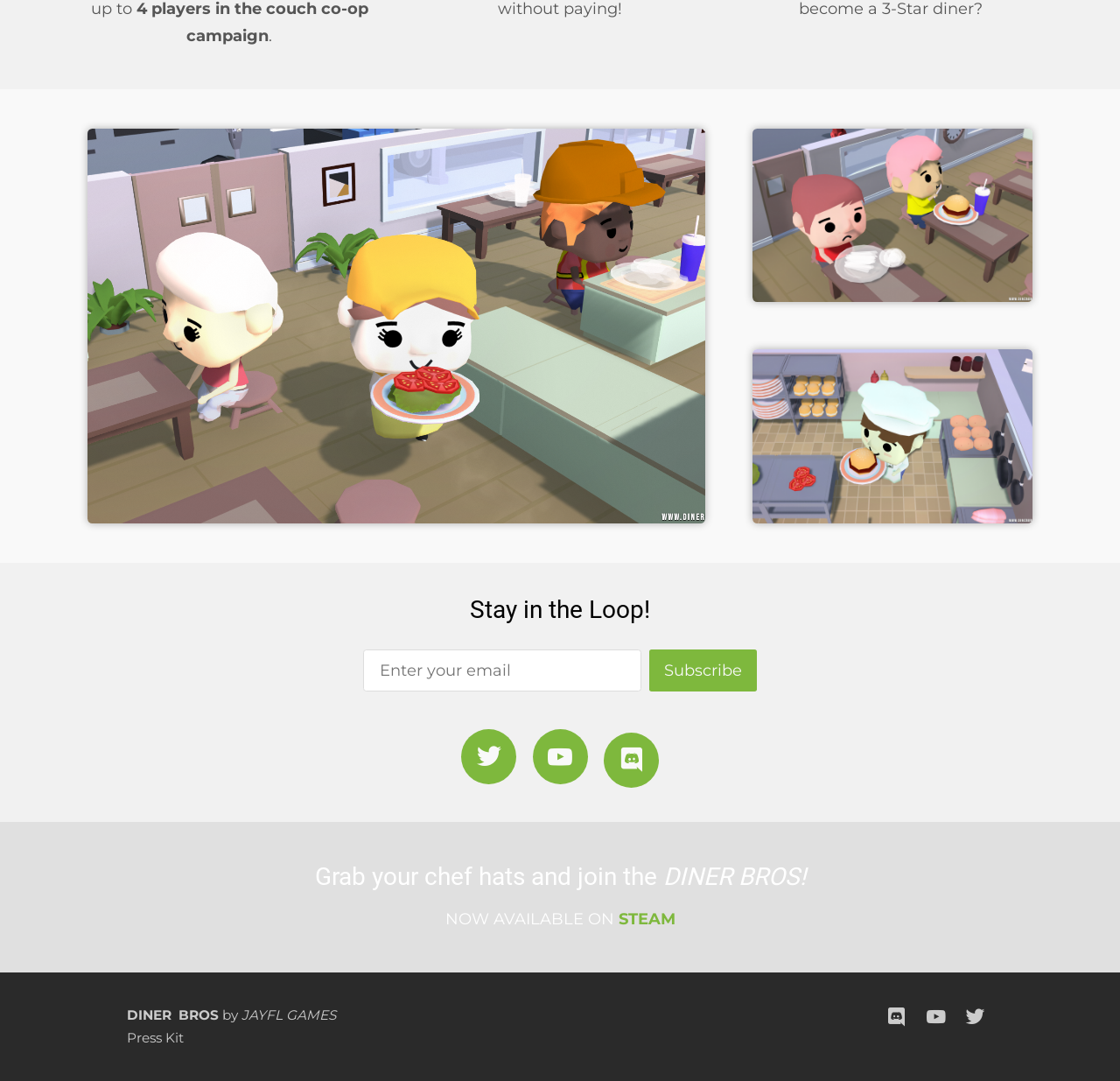Provide the bounding box coordinates for the area that should be clicked to complete the instruction: "View photo".

[0.078, 0.119, 0.63, 0.484]